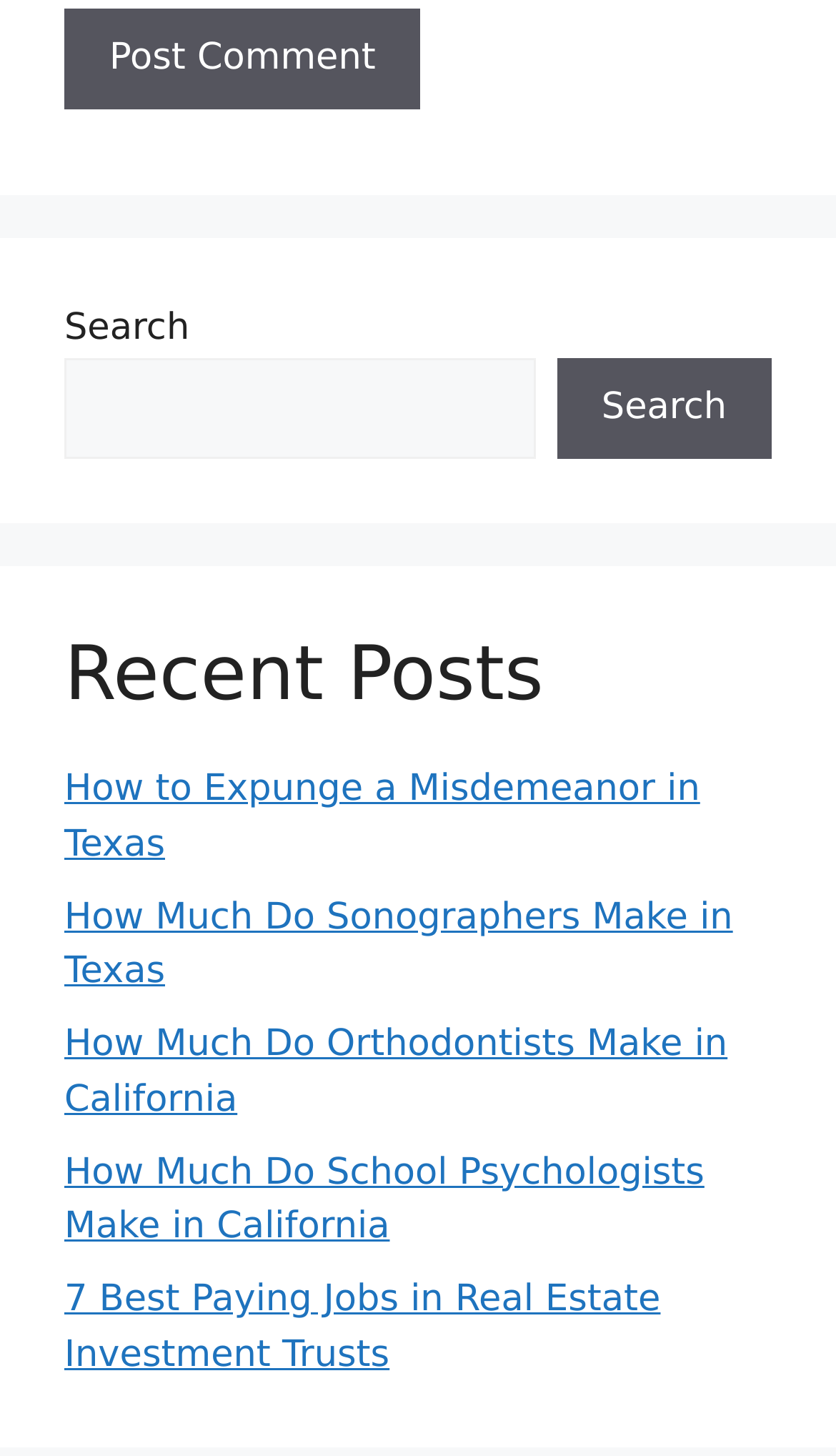Using the description: "parent_node: Search name="s"", determine the UI element's bounding box coordinates. Ensure the coordinates are in the format of four float numbers between 0 and 1, i.e., [left, top, right, bottom].

[0.077, 0.245, 0.64, 0.315]